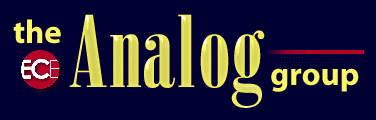What is enclosed in the red circle?
Look at the image and respond with a single word or a short phrase.

The letters 'ECE'